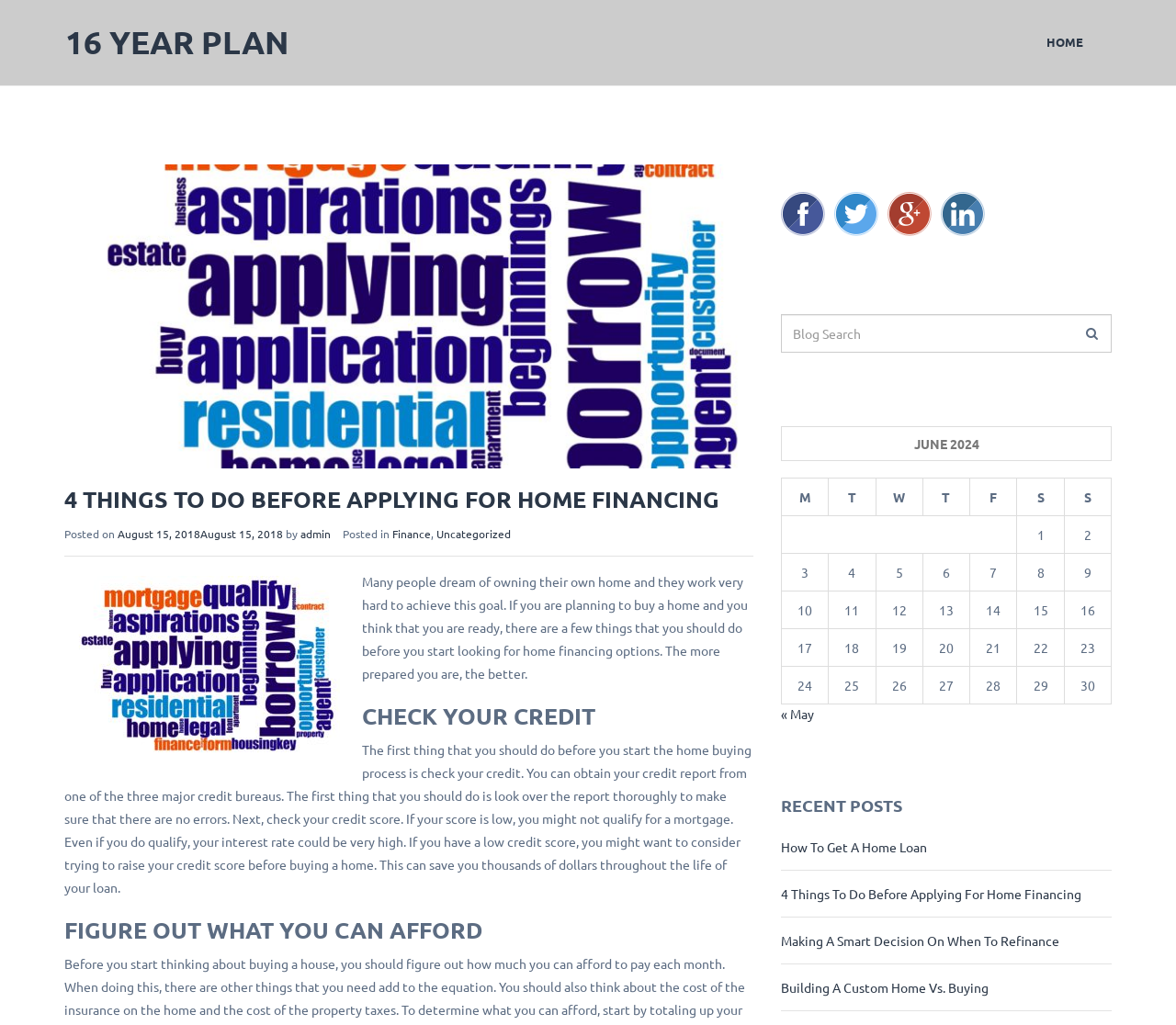Please find the bounding box coordinates of the element's region to be clicked to carry out this instruction: "Search for blog posts".

[0.664, 0.306, 0.945, 0.344]